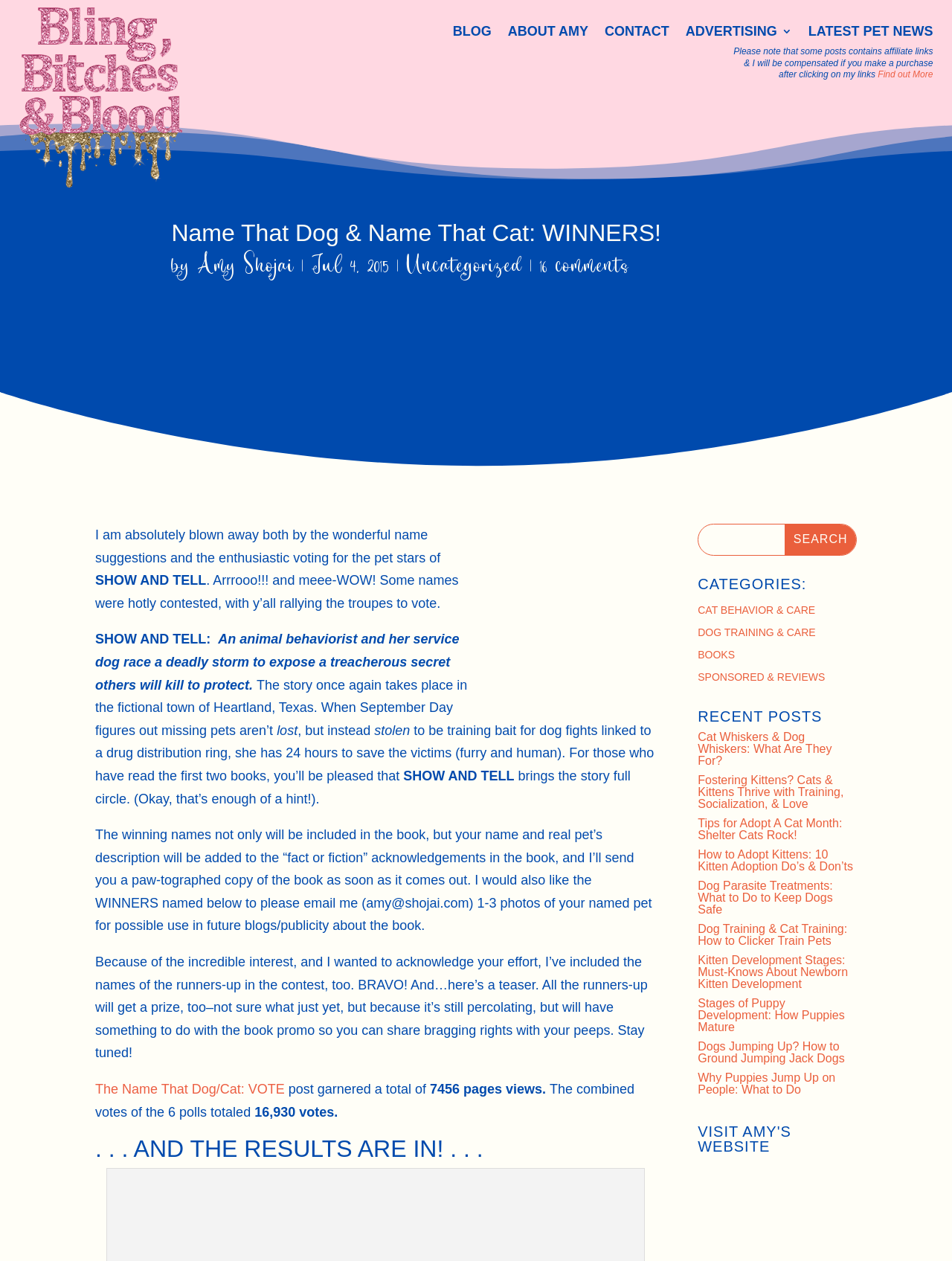Identify the title of the webpage and provide its text content.

Name That Dog & Name That Cat: WINNERS!